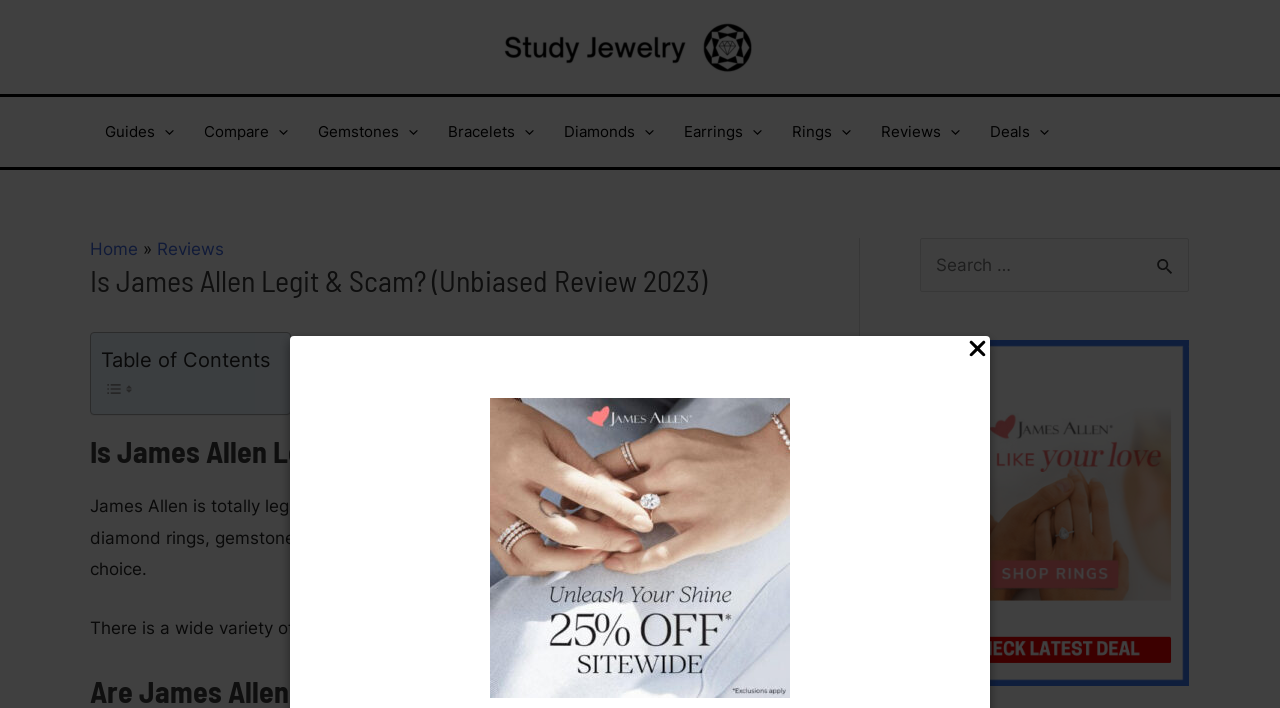Identify the bounding box coordinates for the element you need to click to achieve the following task: "Click on the 'Study Jewelry' link". Provide the bounding box coordinates as four float numbers between 0 and 1, in the form [left, top, right, bottom].

[0.389, 0.05, 0.598, 0.079]